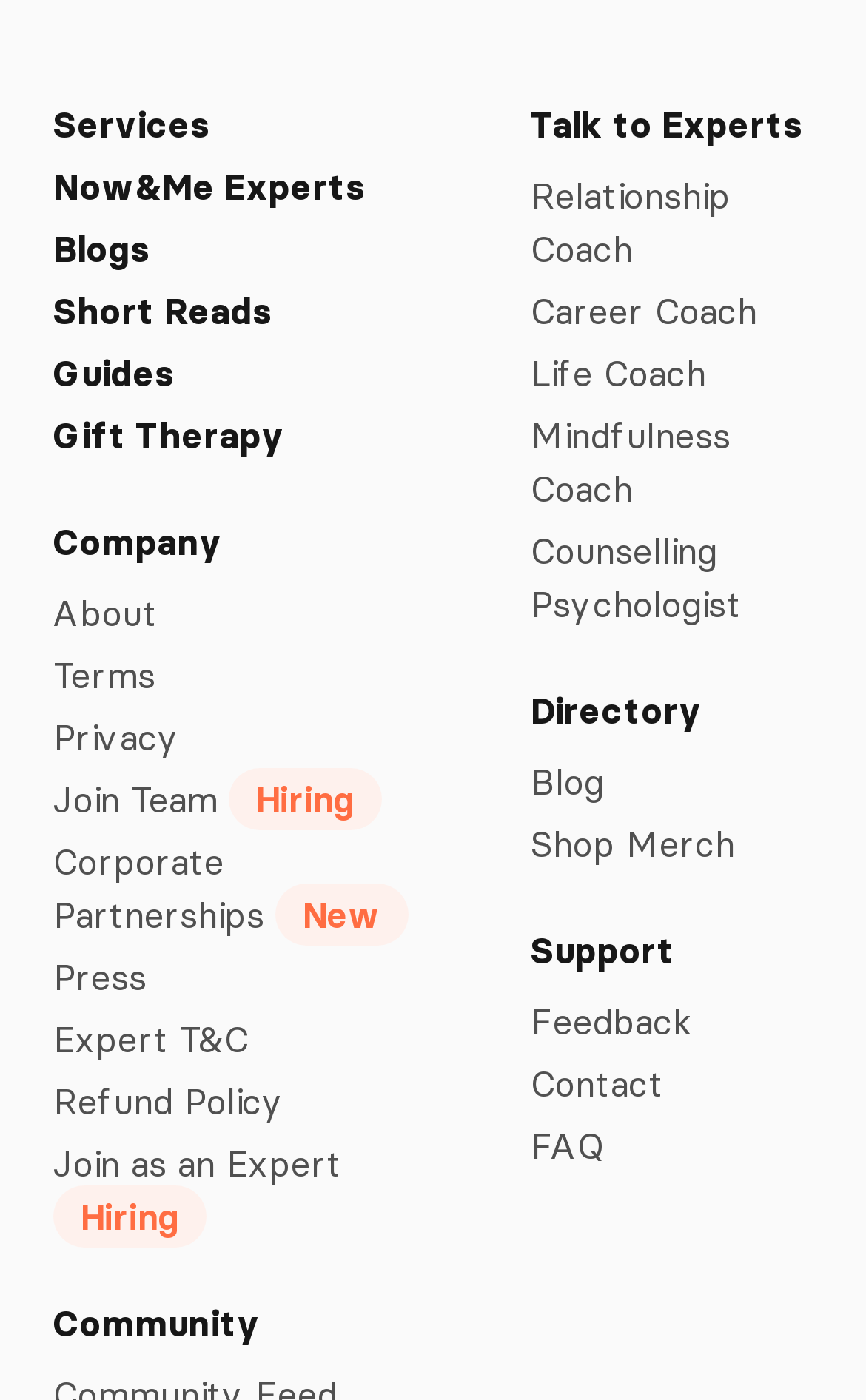Please identify the bounding box coordinates of the clickable element to fulfill the following instruction: "Read blogs". The coordinates should be four float numbers between 0 and 1, i.e., [left, top, right, bottom].

[0.062, 0.158, 0.49, 0.196]